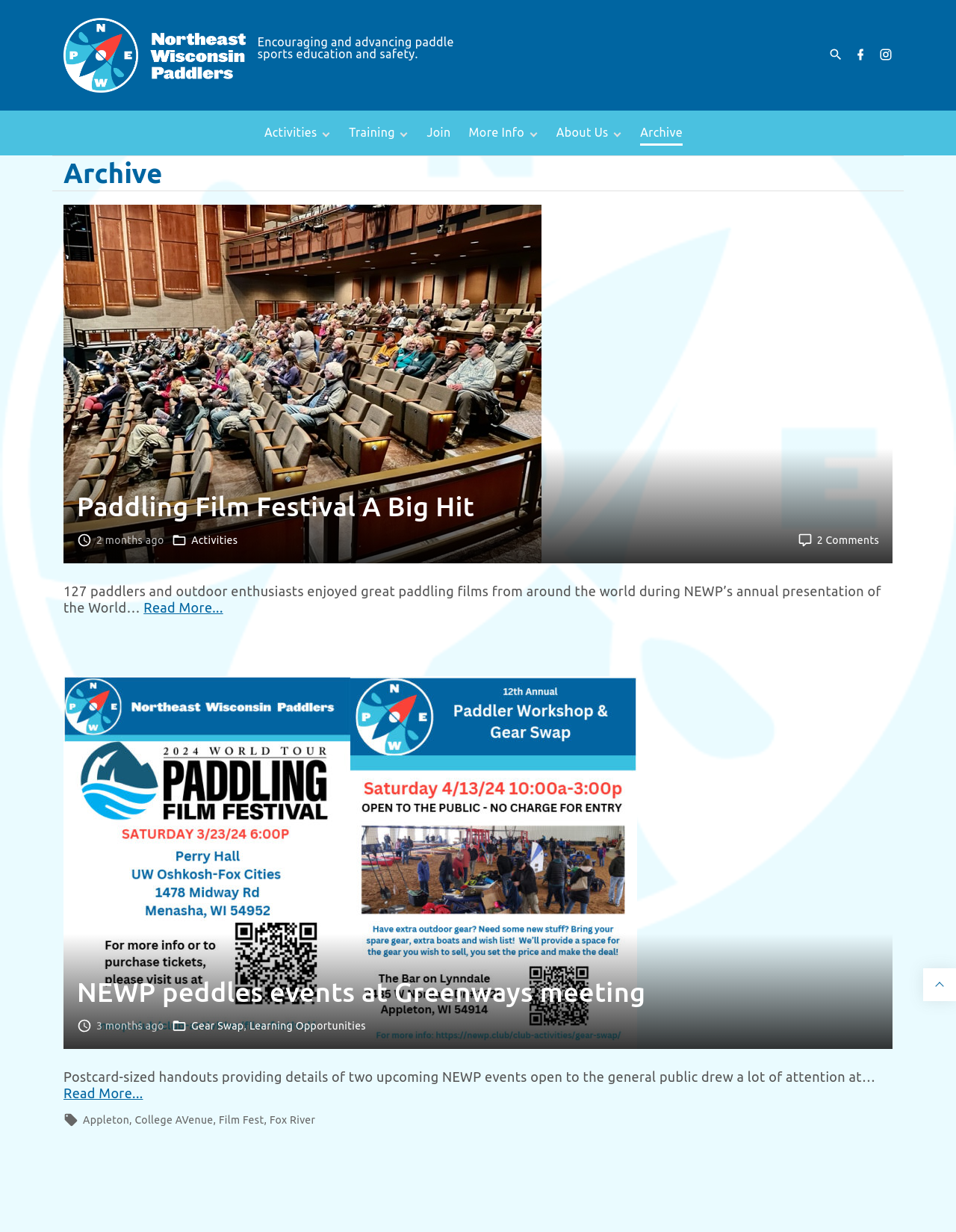Please answer the following query using a single word or phrase: 
What is the name of the last link in the top menu?

Archive